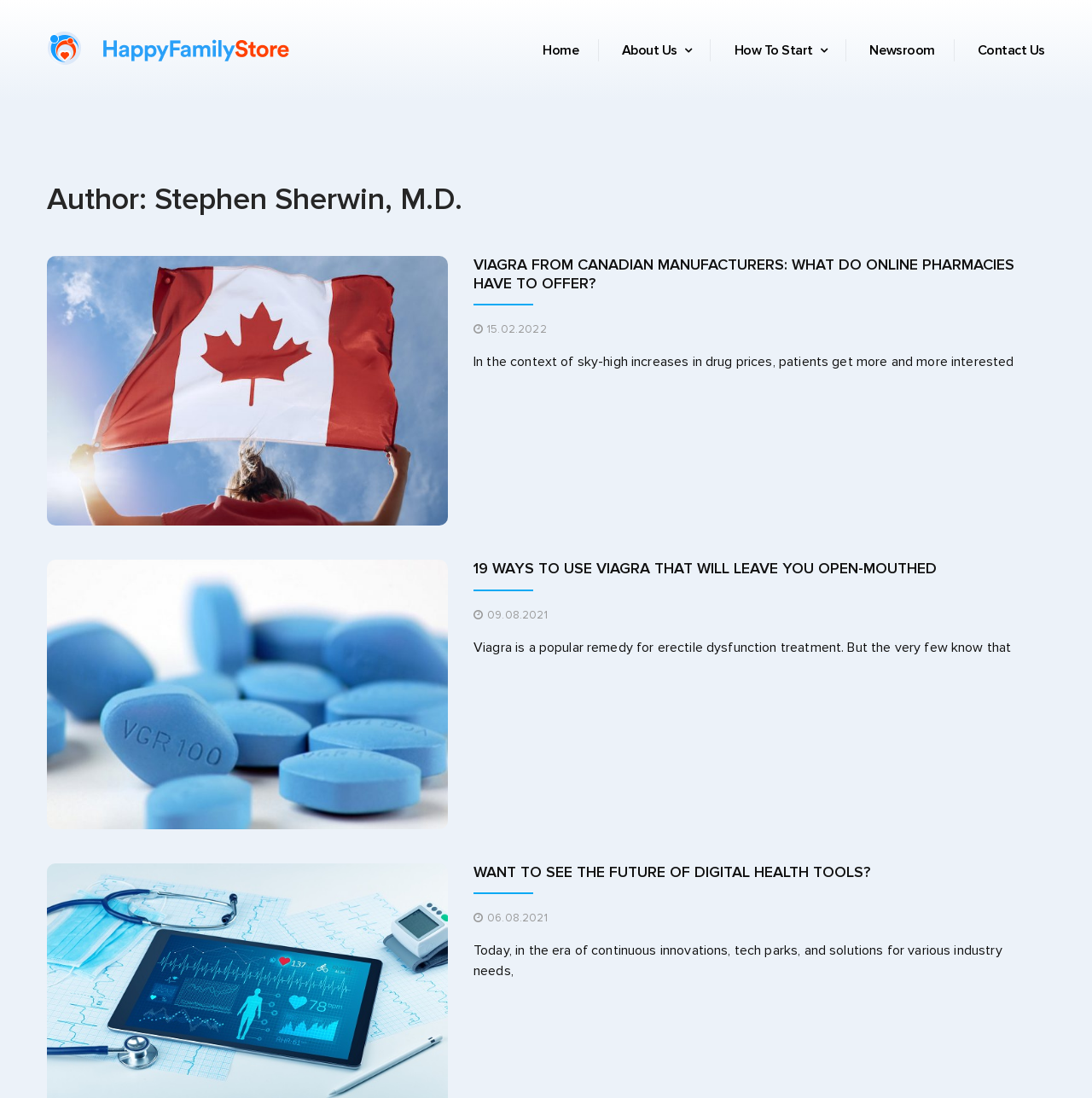Given the element description: "How To Start", predict the bounding box coordinates of this UI element. The coordinates must be four float numbers between 0 and 1, given as [left, top, right, bottom].

[0.654, 0.023, 0.775, 0.069]